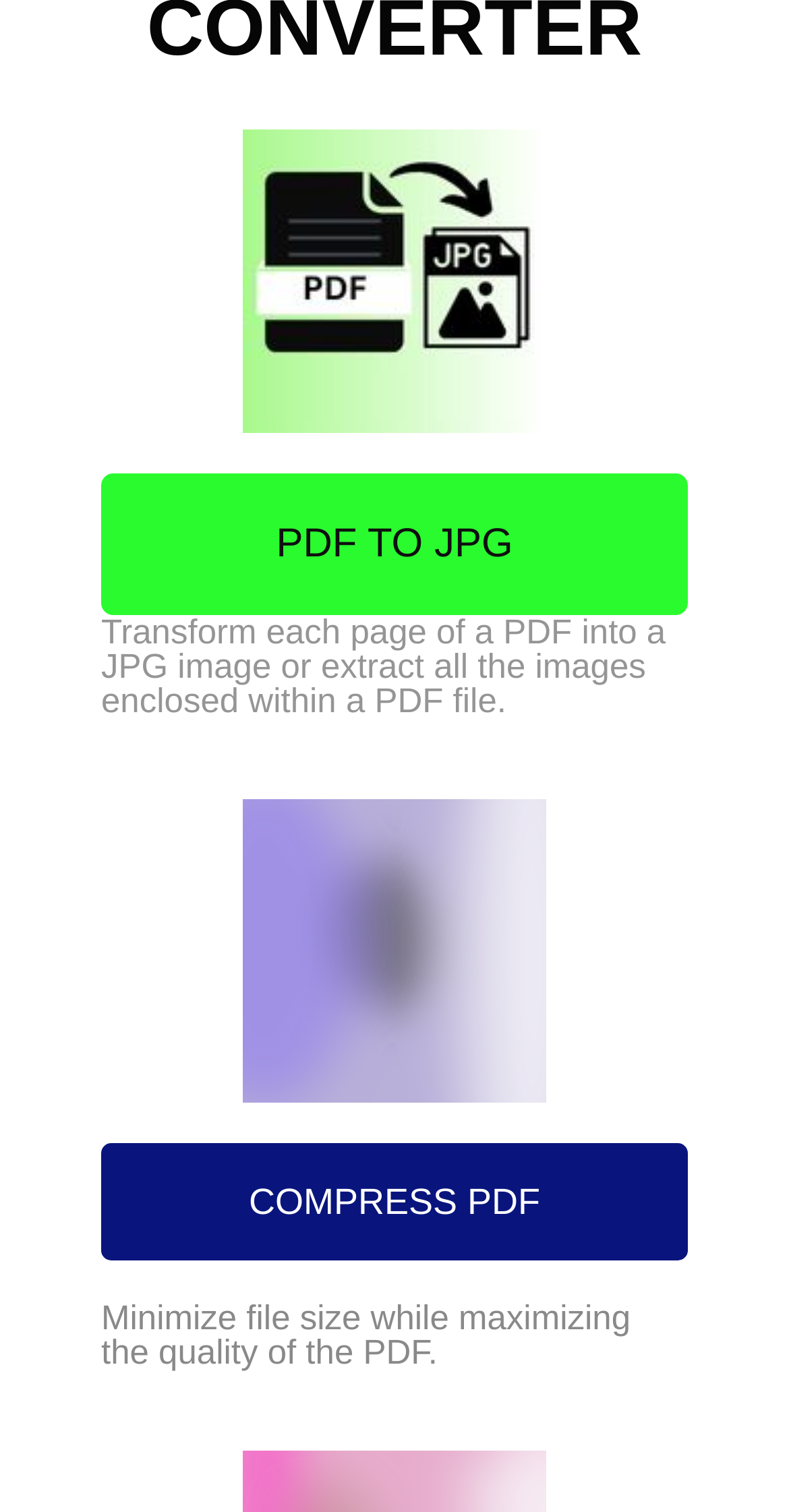What is the purpose of this website?
Give a comprehensive and detailed explanation for the question.

Based on the links and headings on the webpage, it appears that the website allows users to convert PDF files to JPG images or extract images from PDF files, and also provides a feature to compress PDF files.